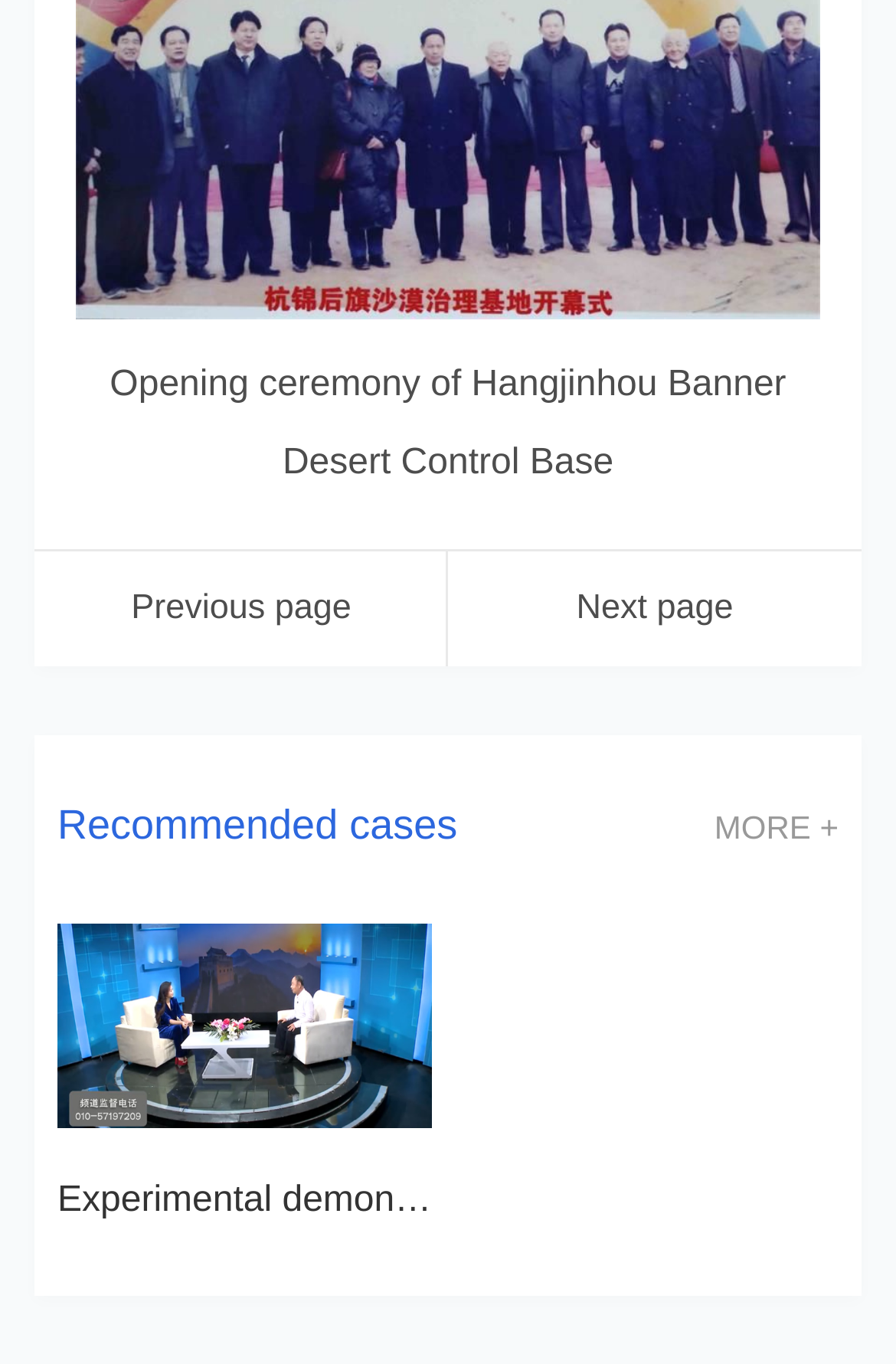How many navigation links are there at the top?
Using the visual information from the image, give a one-word or short-phrase answer.

2